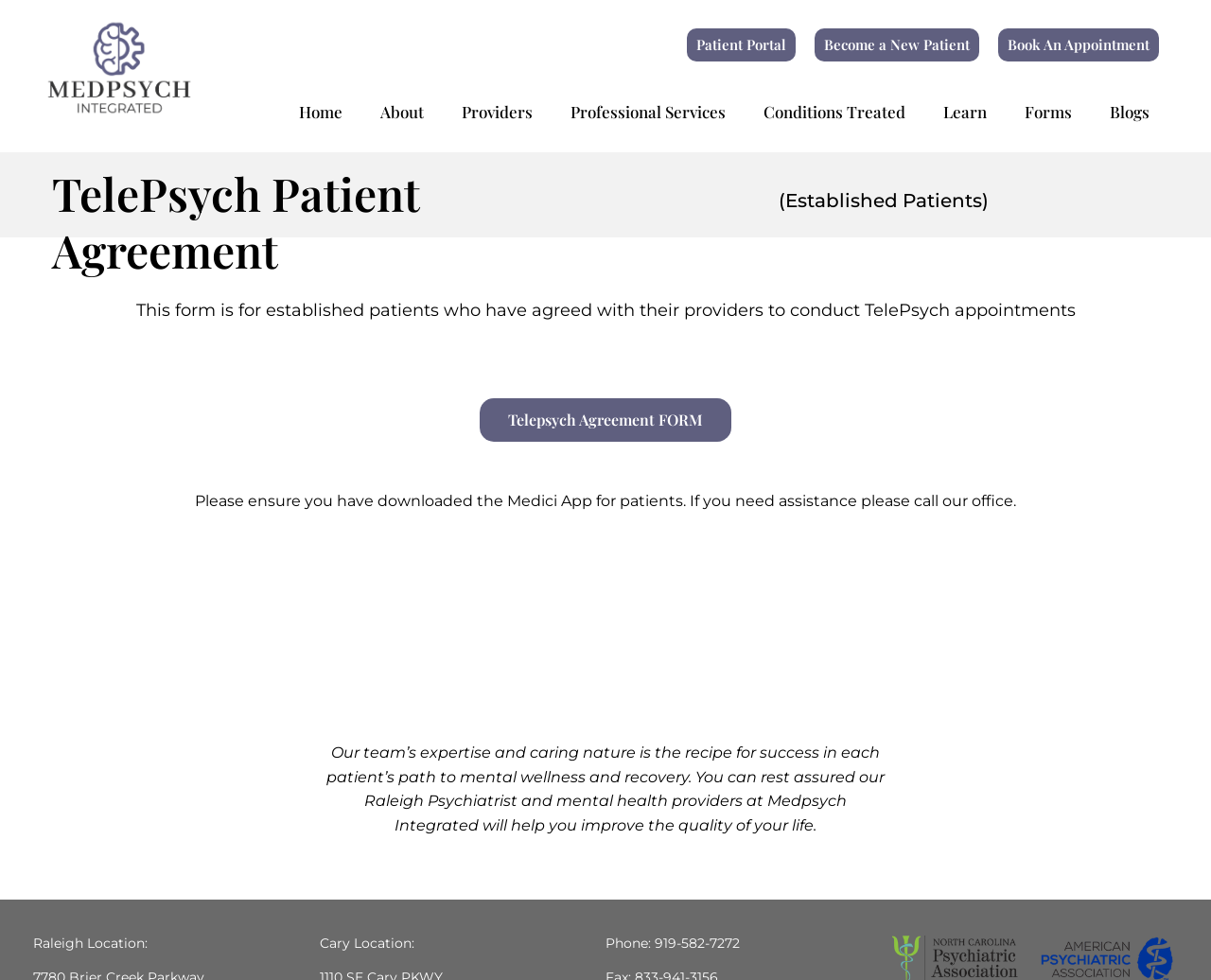Please determine the bounding box coordinates of the element's region to click for the following instruction: "Click on Book An Appointment".

[0.824, 0.029, 0.957, 0.063]